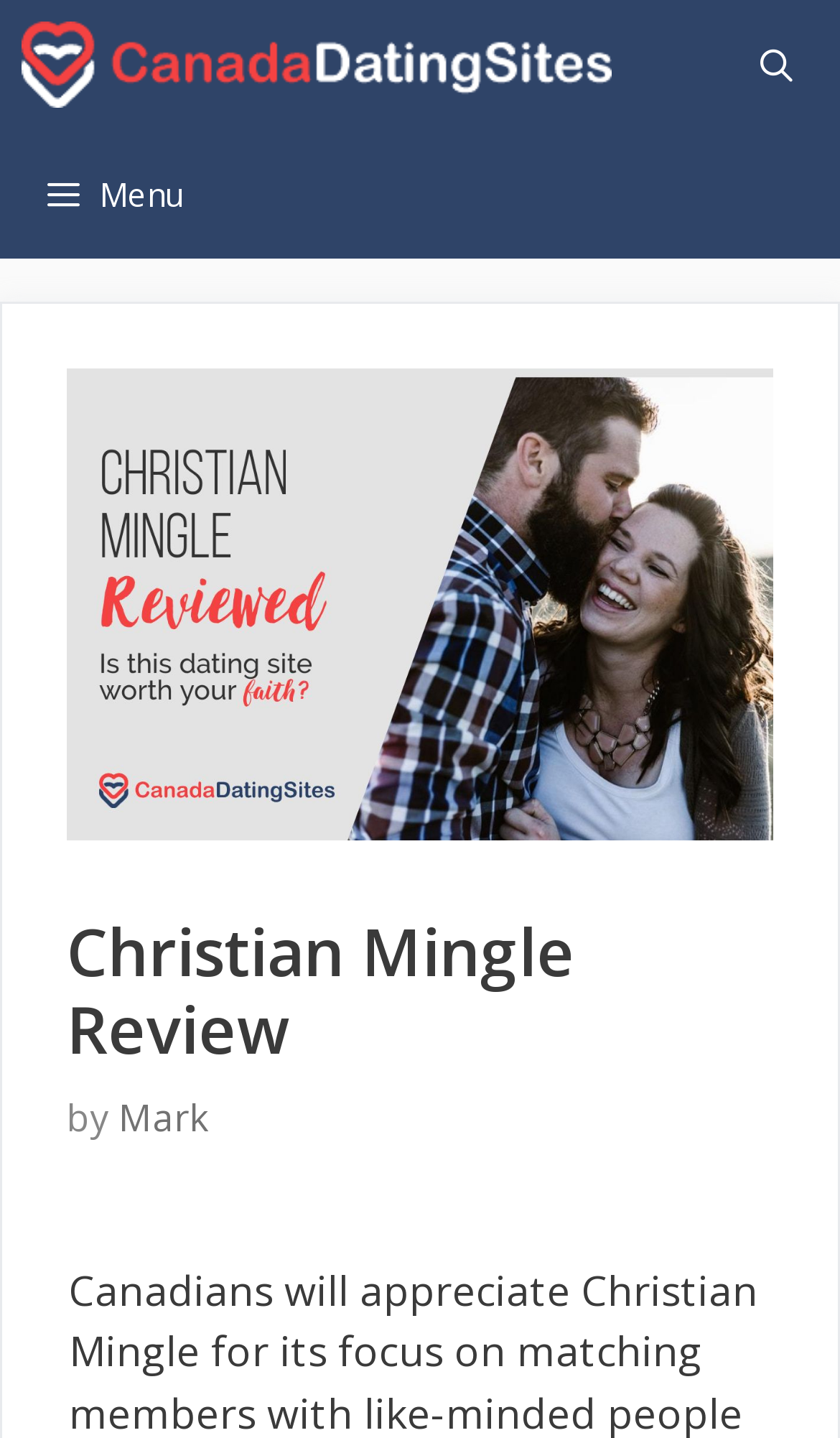What is the name of the author of this review?
Based on the content of the image, thoroughly explain and answer the question.

The author's name is mentioned in the header section of the webpage, where it says 'by Mark'. This suggests that Mark is the person who wrote this review of Christian Mingle.